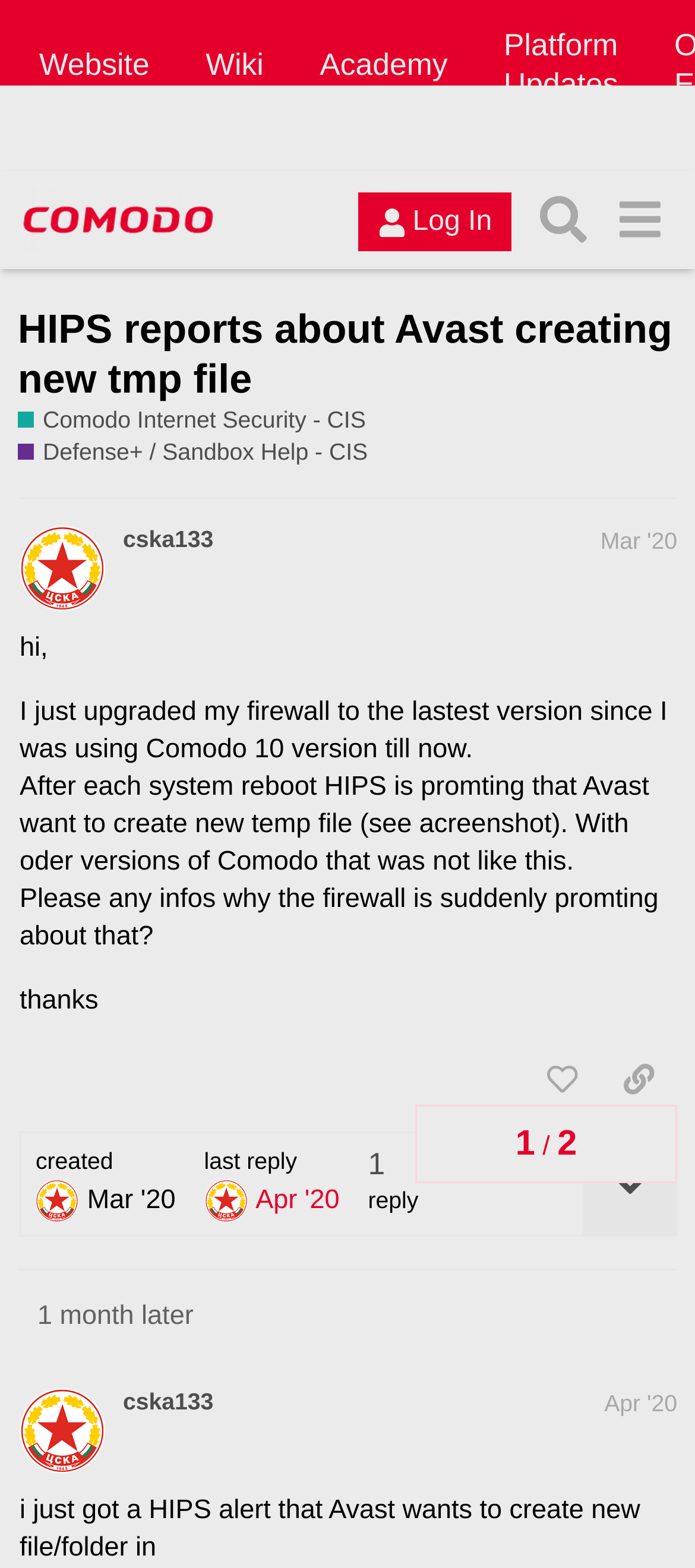What is the name of the forum?
Relying on the image, give a concise answer in one word or a brief phrase.

Comodo Forum